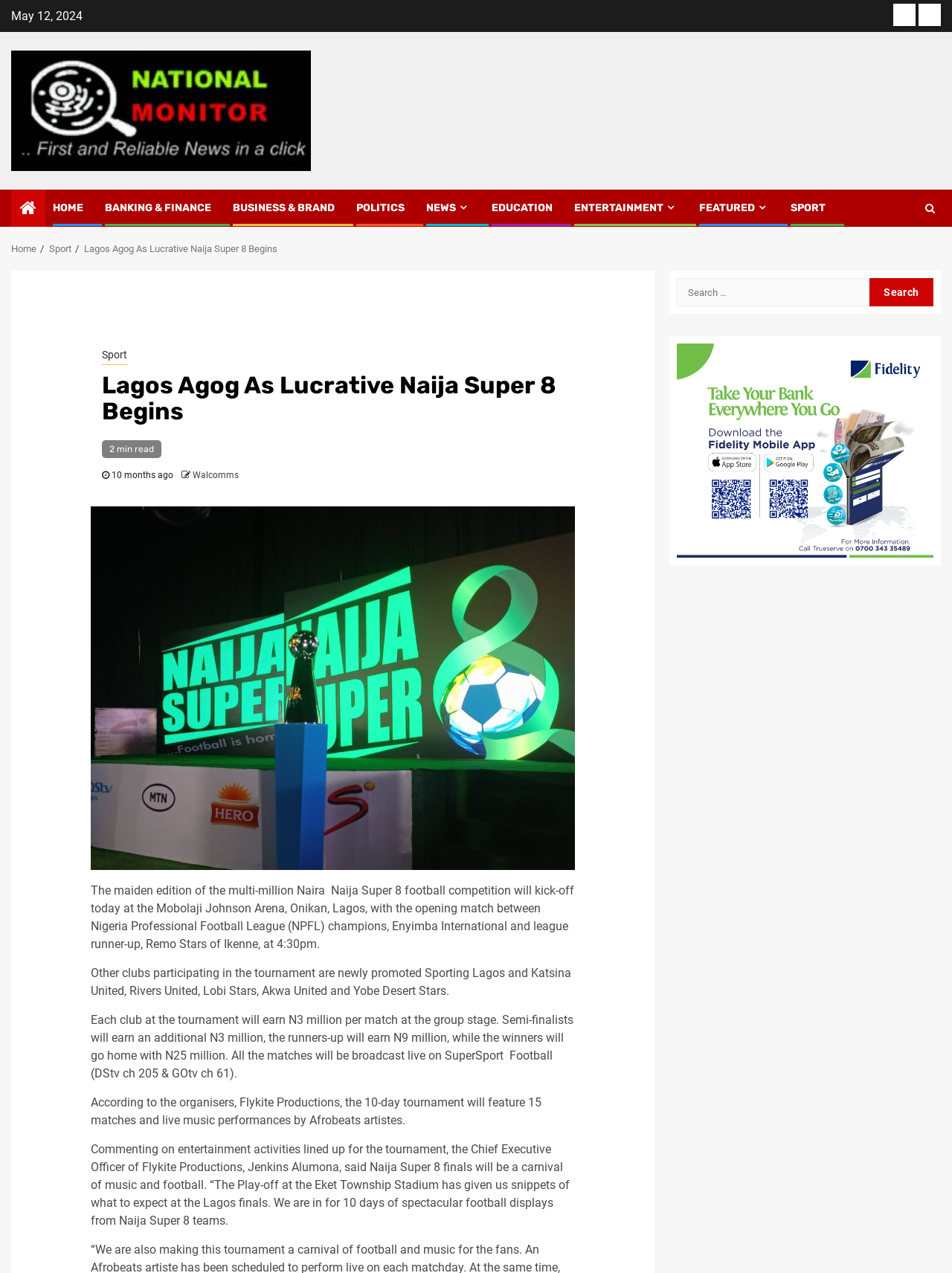Please provide a brief answer to the question using only one word or phrase: 
How many matches will be played in the tournament?

15